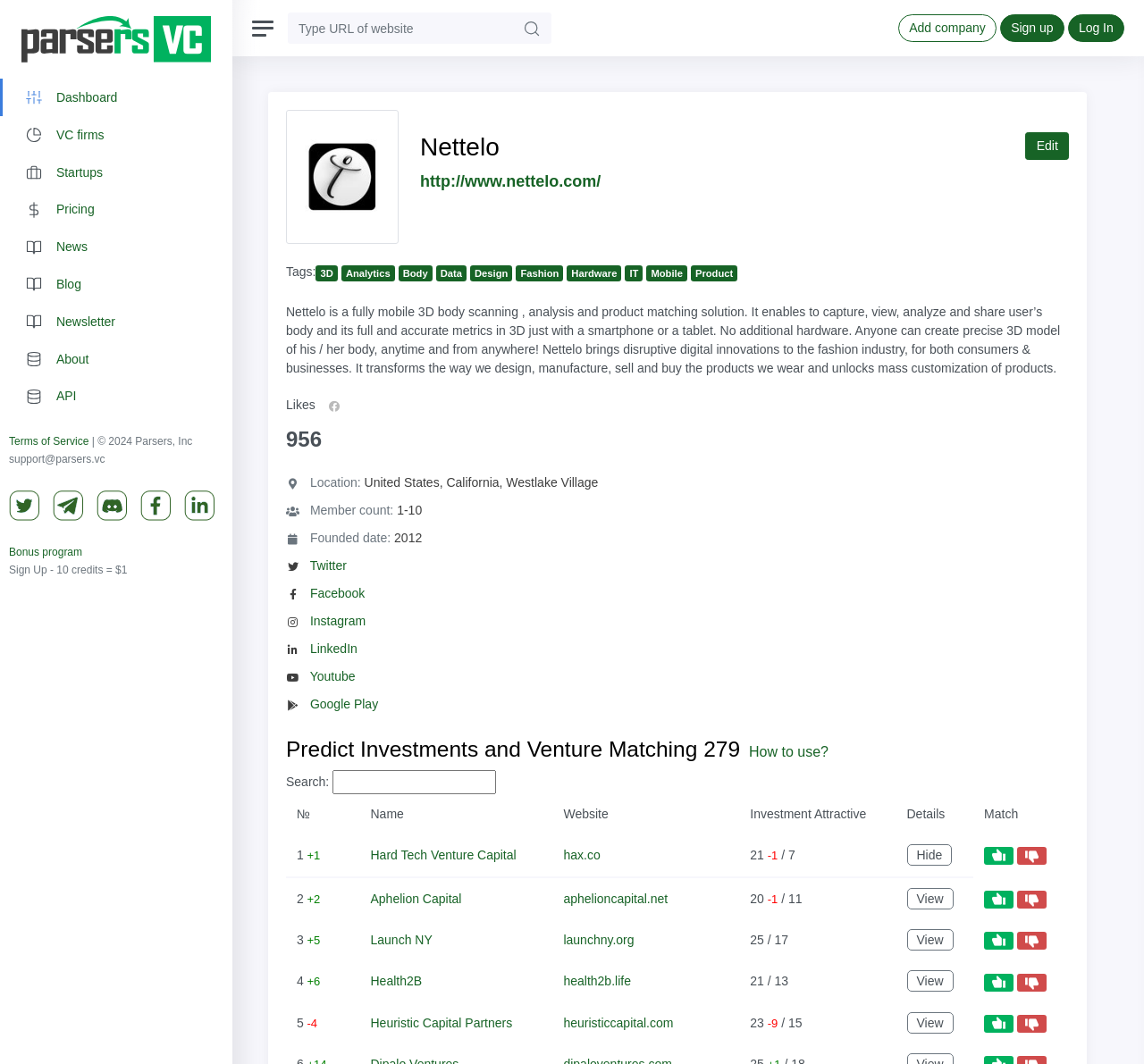Please pinpoint the bounding box coordinates for the region I should click to adhere to this instruction: "Explore VC firms".

[0.0, 0.109, 0.203, 0.144]